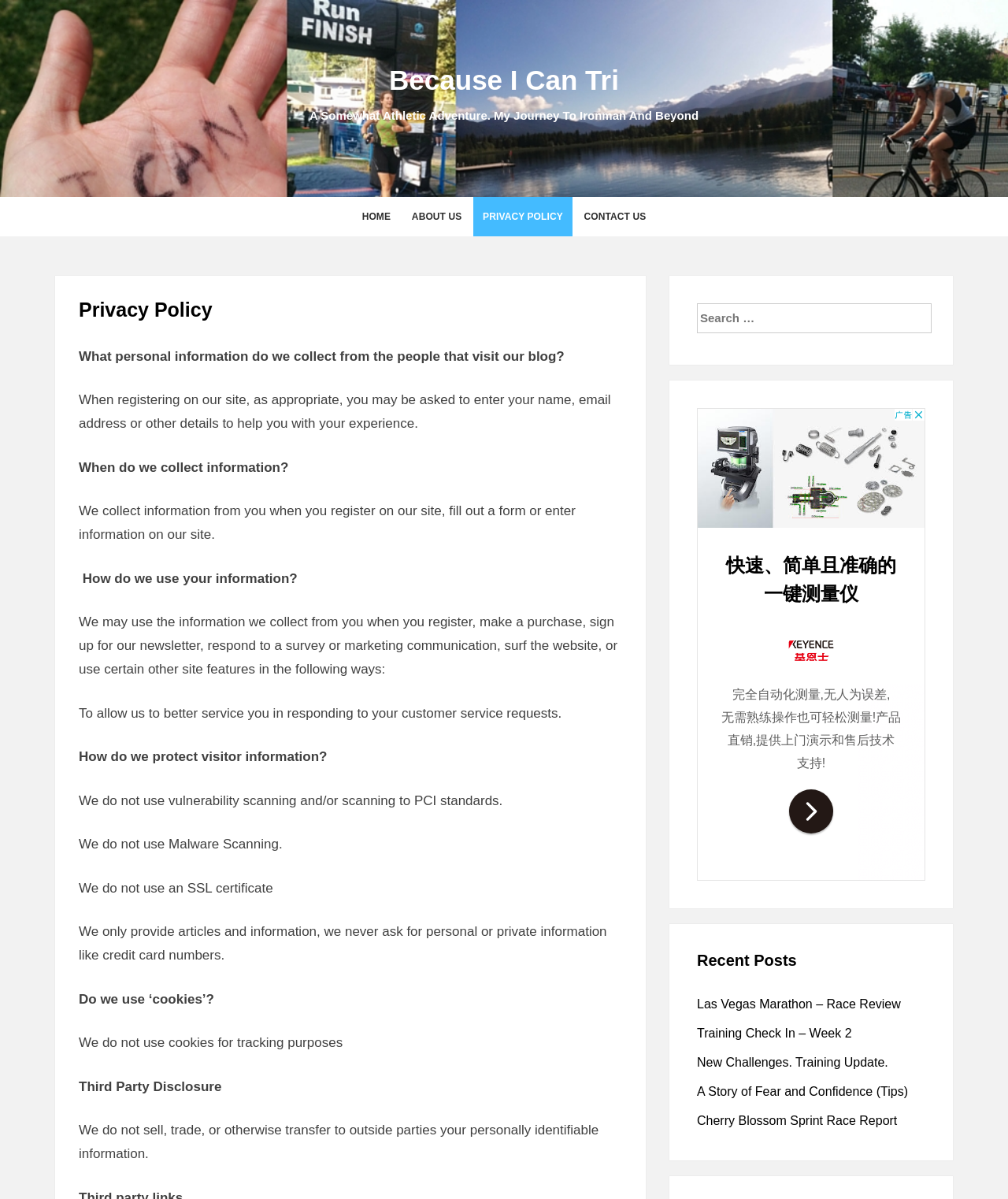Give a short answer to this question using one word or a phrase:
Is personal information sold to outside parties?

No